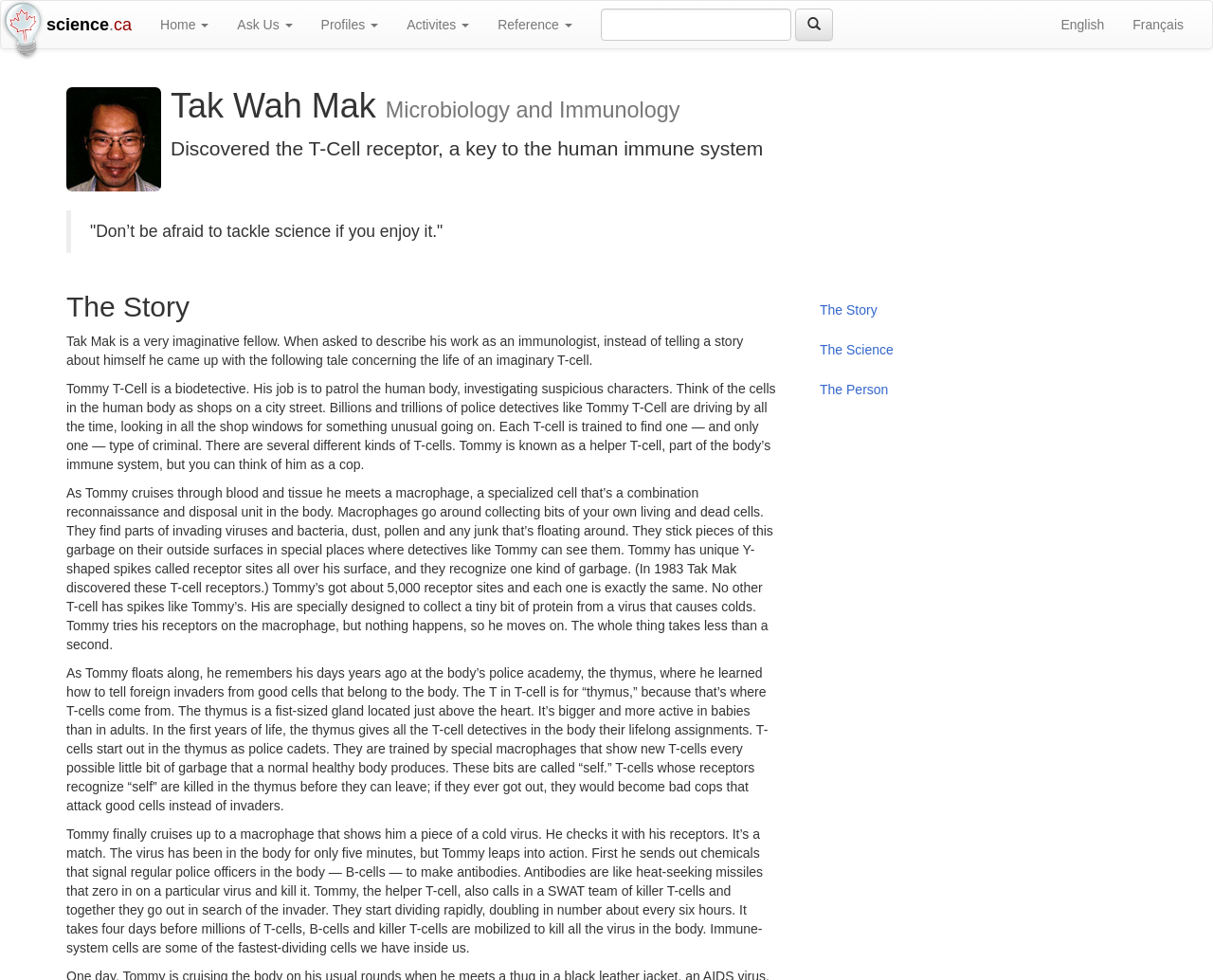Please specify the bounding box coordinates of the region to click in order to perform the following instruction: "go to home page".

[0.12, 0.001, 0.184, 0.049]